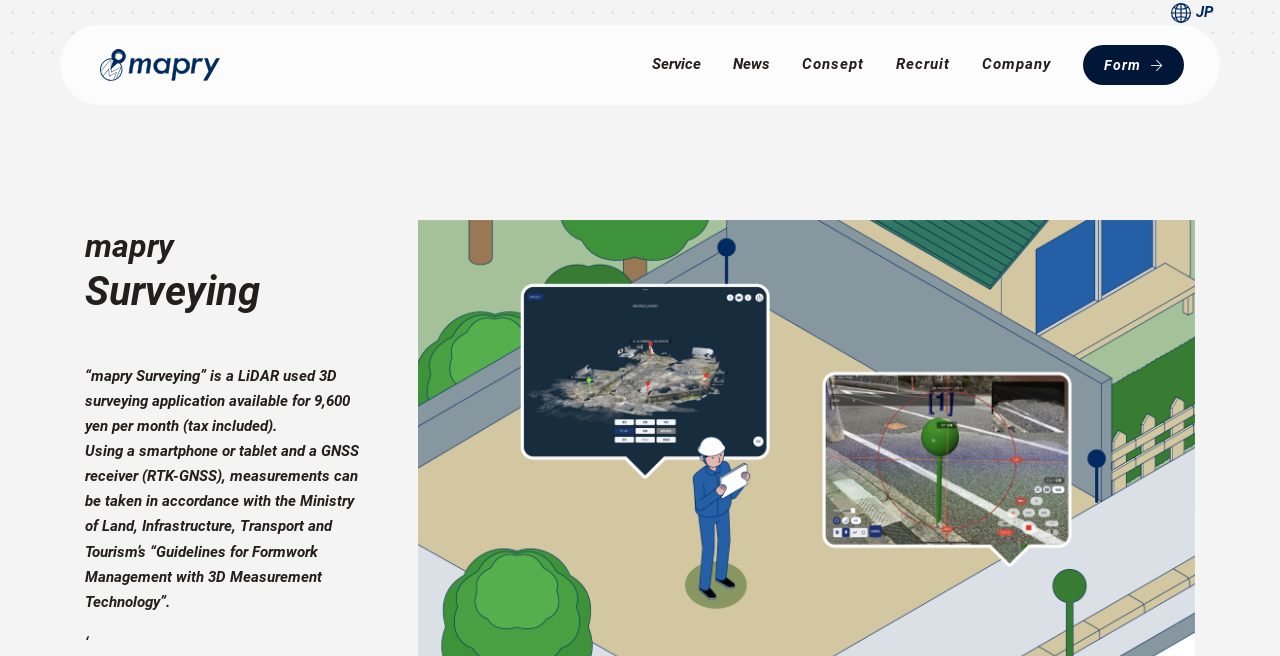Using the element description: "LiDAR", determine the bounding box coordinates. The coordinates should be in the format [left, top, right, bottom], with values between 0 and 1.

[0.819, 0.196, 0.966, 0.25]